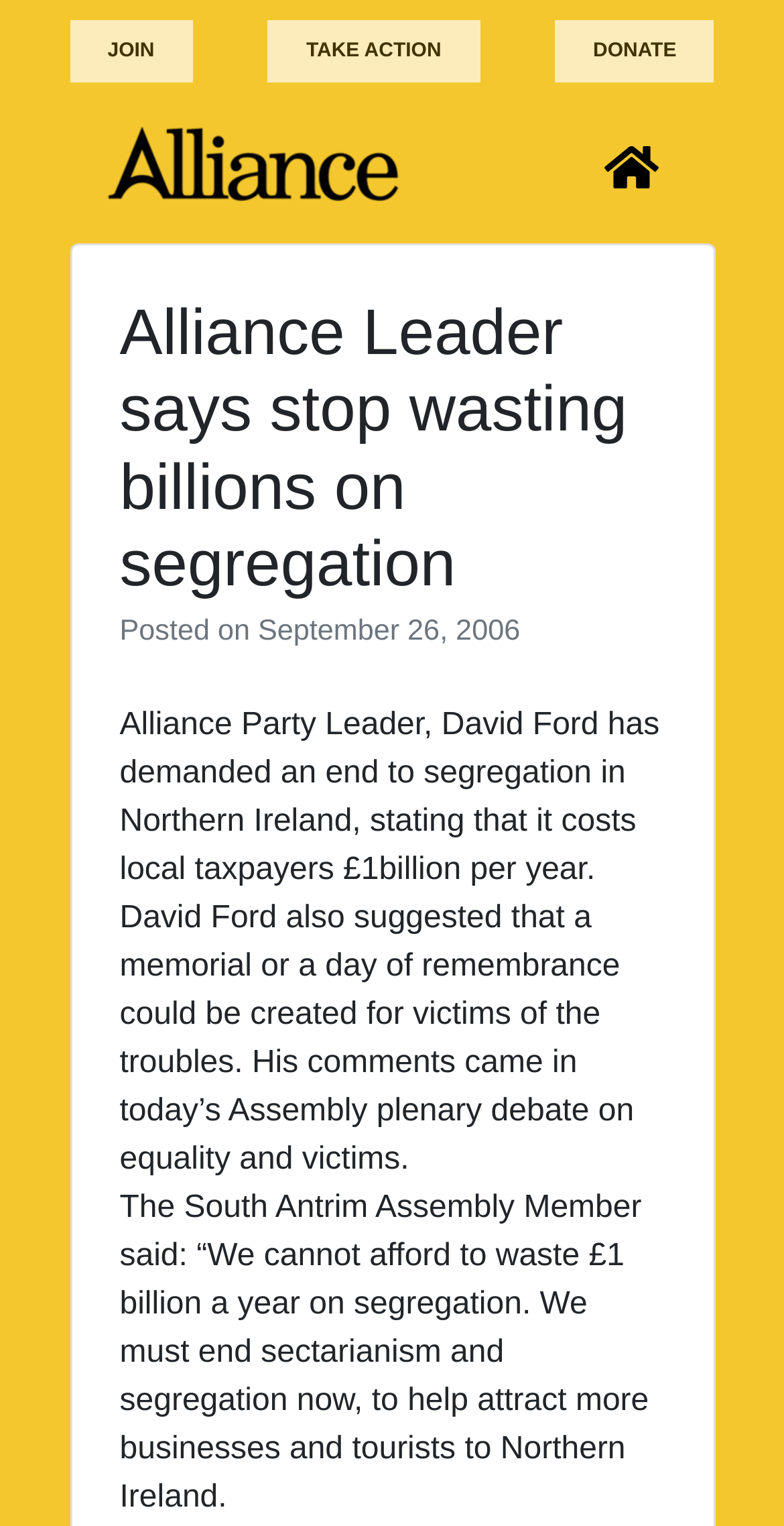Respond to the following question using a concise word or phrase: 
How much does segregation cost local taxpayers per year?

£1 billion